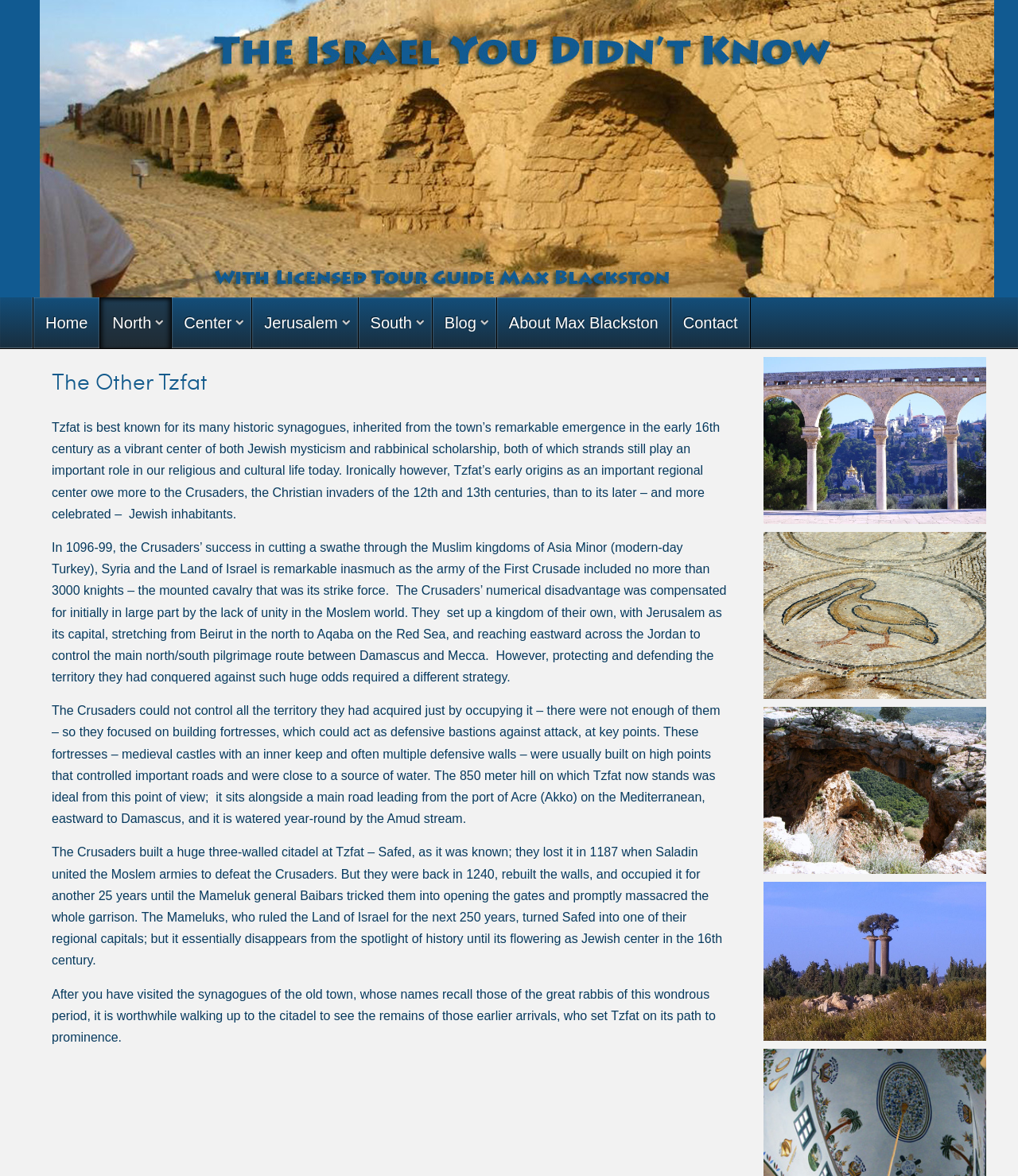Who defeated the Crusaders in 1187?
From the image, respond with a single word or phrase.

Saladin